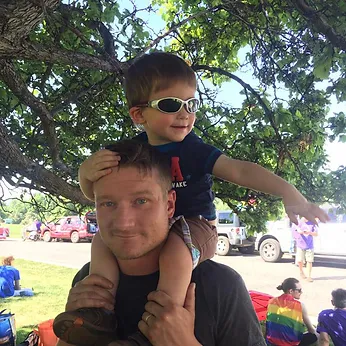Is the setting of the image indoors?
With the help of the image, please provide a detailed response to the question.

The caption describes the setting as being outdoors, under the dappled shade of a tree, with a lively background that includes people and vehicles, which suggests a festive atmosphere likely filled with family gatherings or community events.